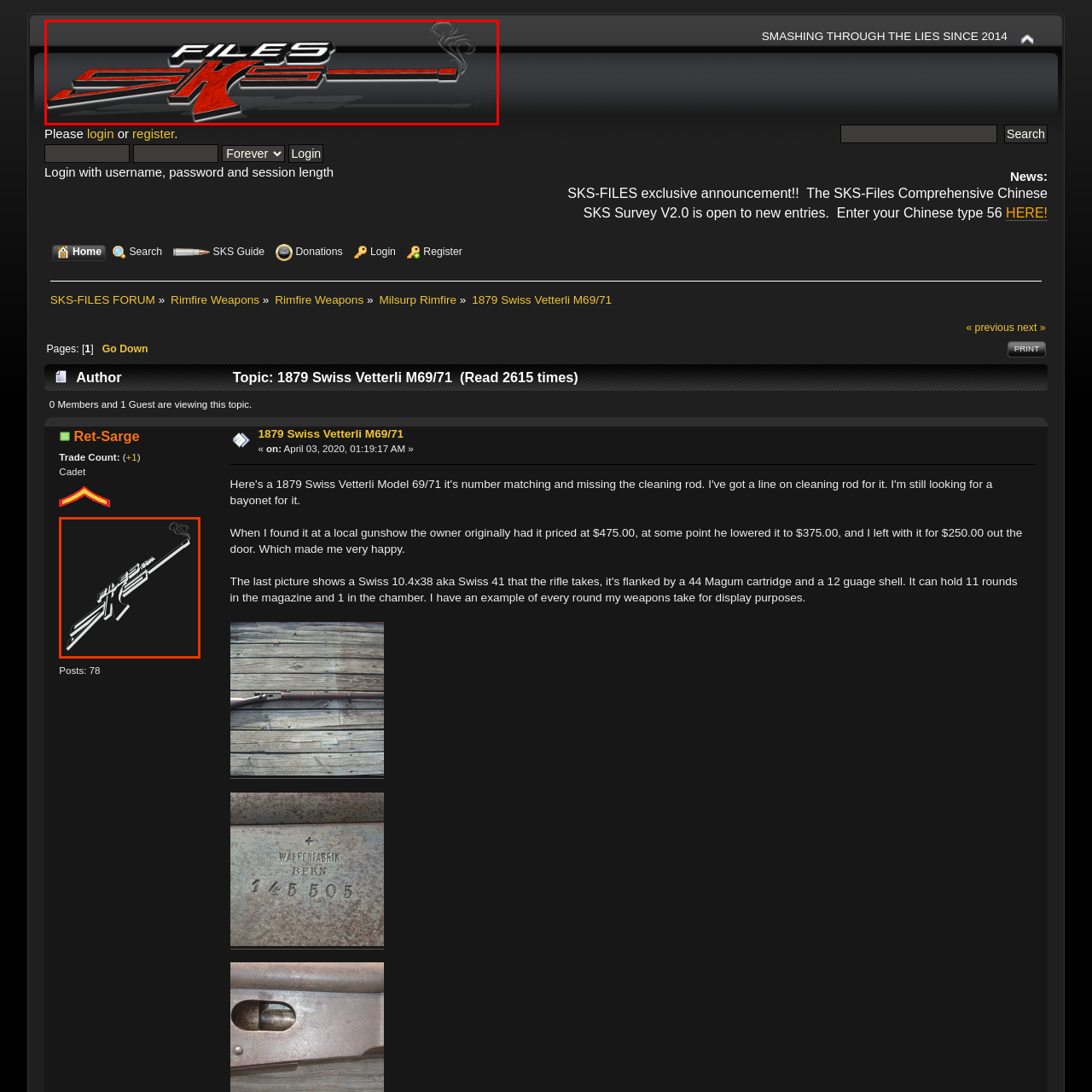What year was the SKS-FILES forum established?
Look at the image within the red bounding box and respond with a single word or phrase.

2014